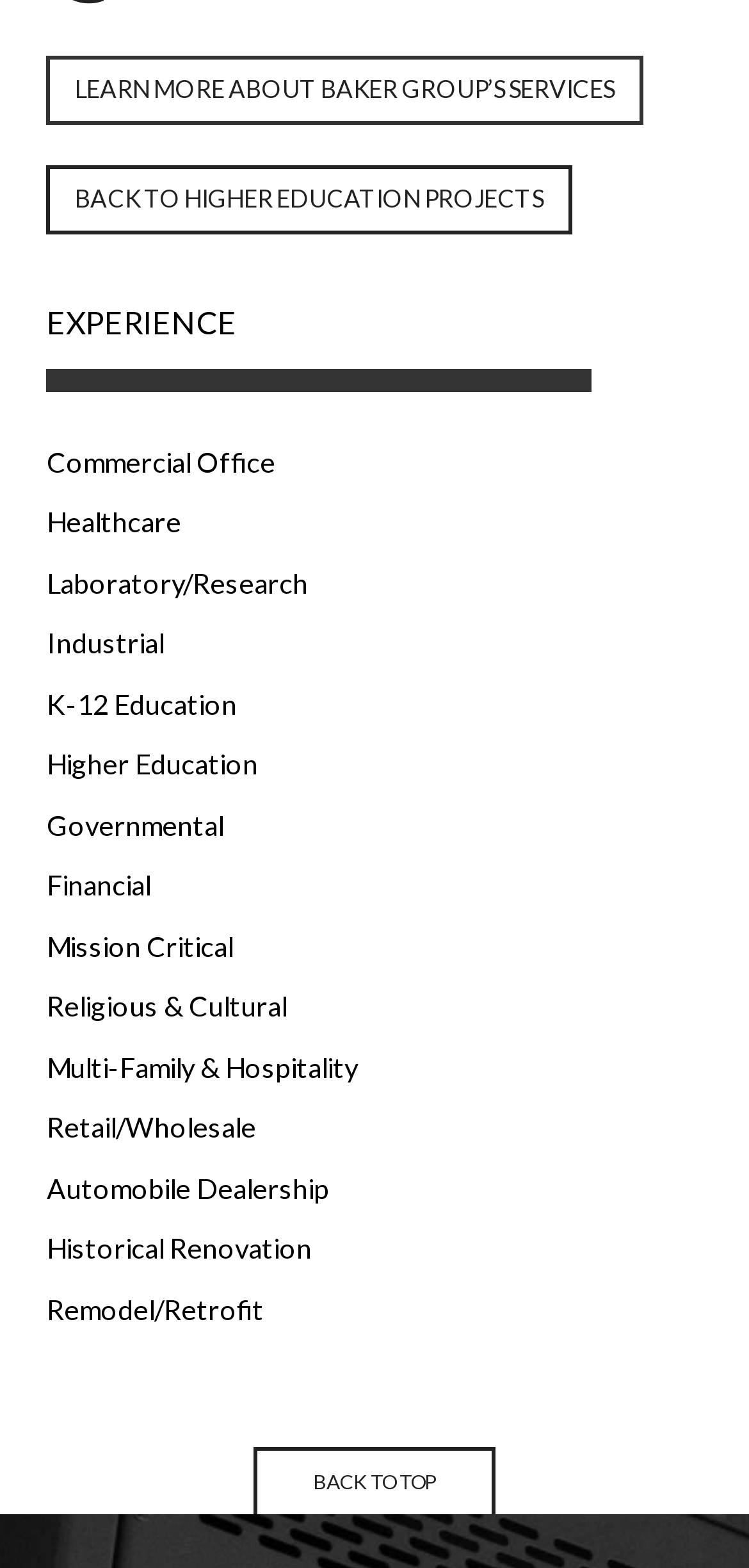What is the first service category listed?
Using the image, answer in one word or phrase.

Commercial Office